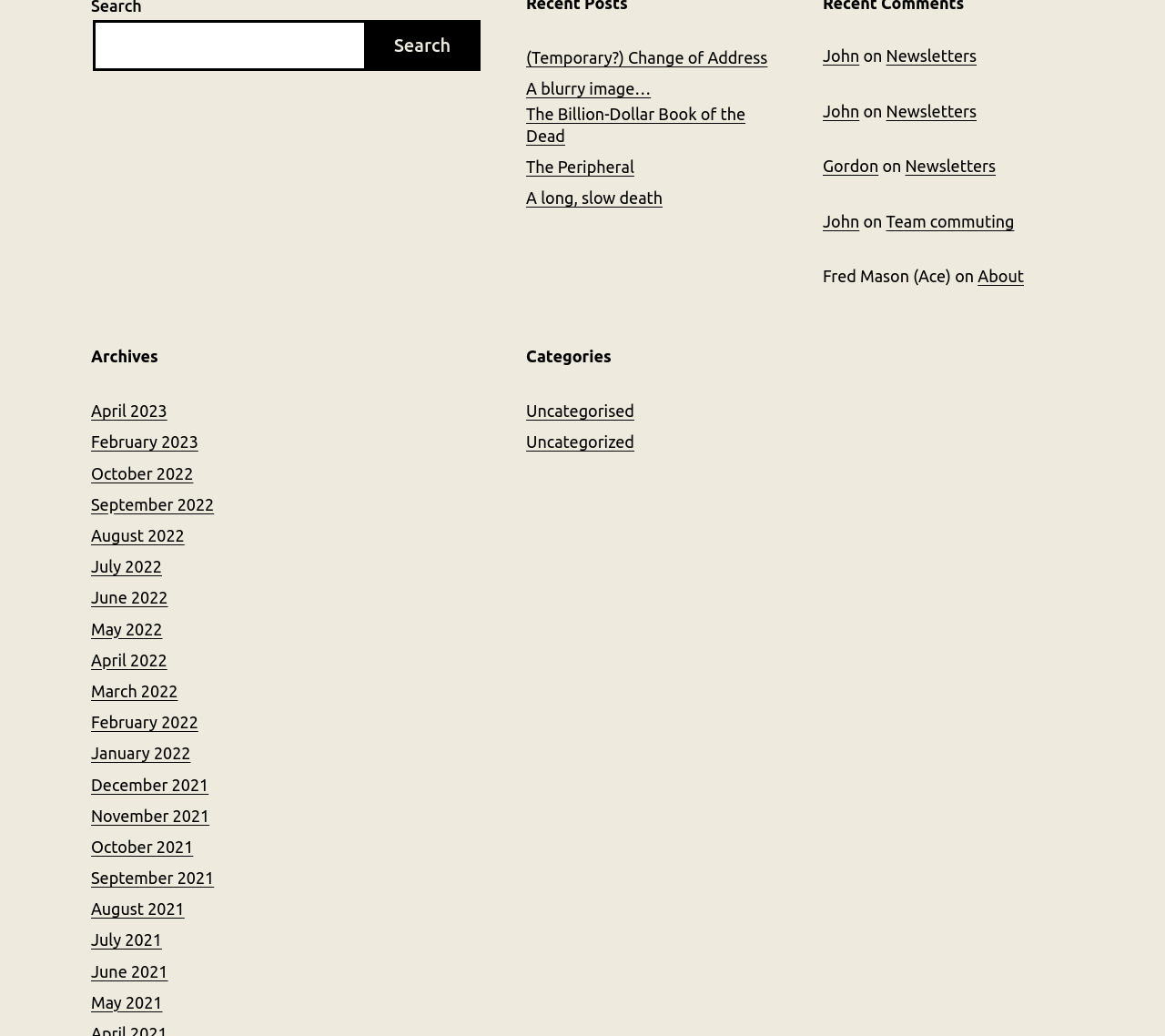From the webpage screenshot, predict the bounding box of the UI element that matches this description: "A blurry image…".

[0.452, 0.076, 0.559, 0.096]